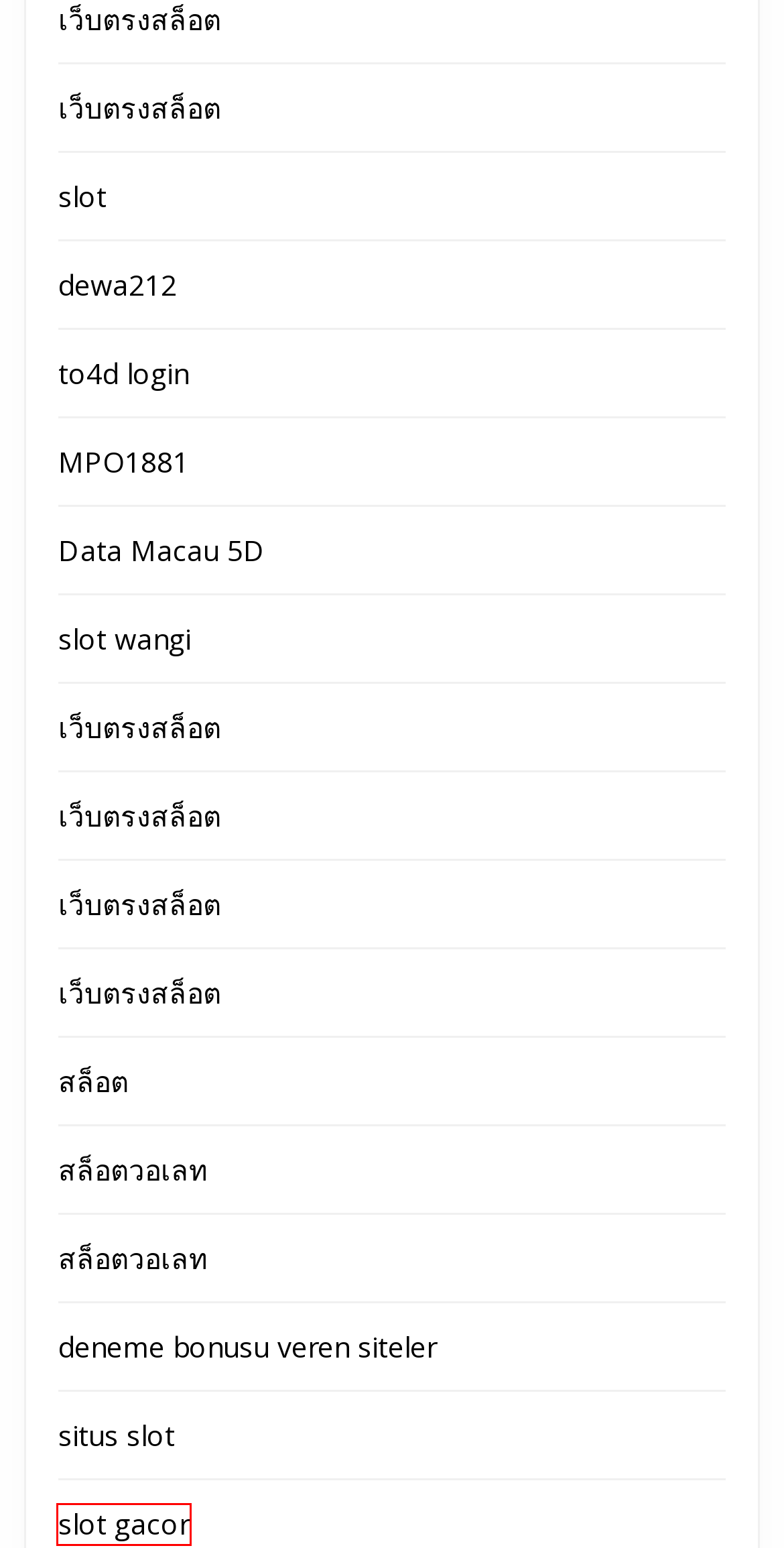You’re provided with a screenshot of a webpage that has a red bounding box around an element. Choose the best matching webpage description for the new page after clicking the element in the red box. The options are:
A. Data Macau 5D | Keluaran Macau 5D | Hasil Macau 5D
B. POS4D: Situs Slot Gacor Hari Ini Gampang Maxwin Resmi Terpercaya
C. Bonus New Member Dewa212 Link Situs Slot Online Terbaik
D. สล็อตเว็บตรง เว็บลิขสิทธิ์แท้ FAFA365 ปั่นสล็อตแตกทุกเกม ไม่ติดเทิร์น
E. สล็อตเว็บตรง API แท้ เว็บสล็อตใหม่ล่าสุด 2024 ฝากถอน ทรูวอเลท
F. WINBET138: Daftar Slot Gacor Hari Ini & Situs Slot Online Terpercaya
G. สล็อตเว็บตรง เว็บตรงสล็อต FAFA168 ฝากถอน ออโต้ ไม่มีขั้นต่ำ
H. สล็อตเว็บตรง อันดับ 1 PG สล็อตทรูวอเลท SLOT ฝาก-ถอนไม่มีขั้นต่ำ

B